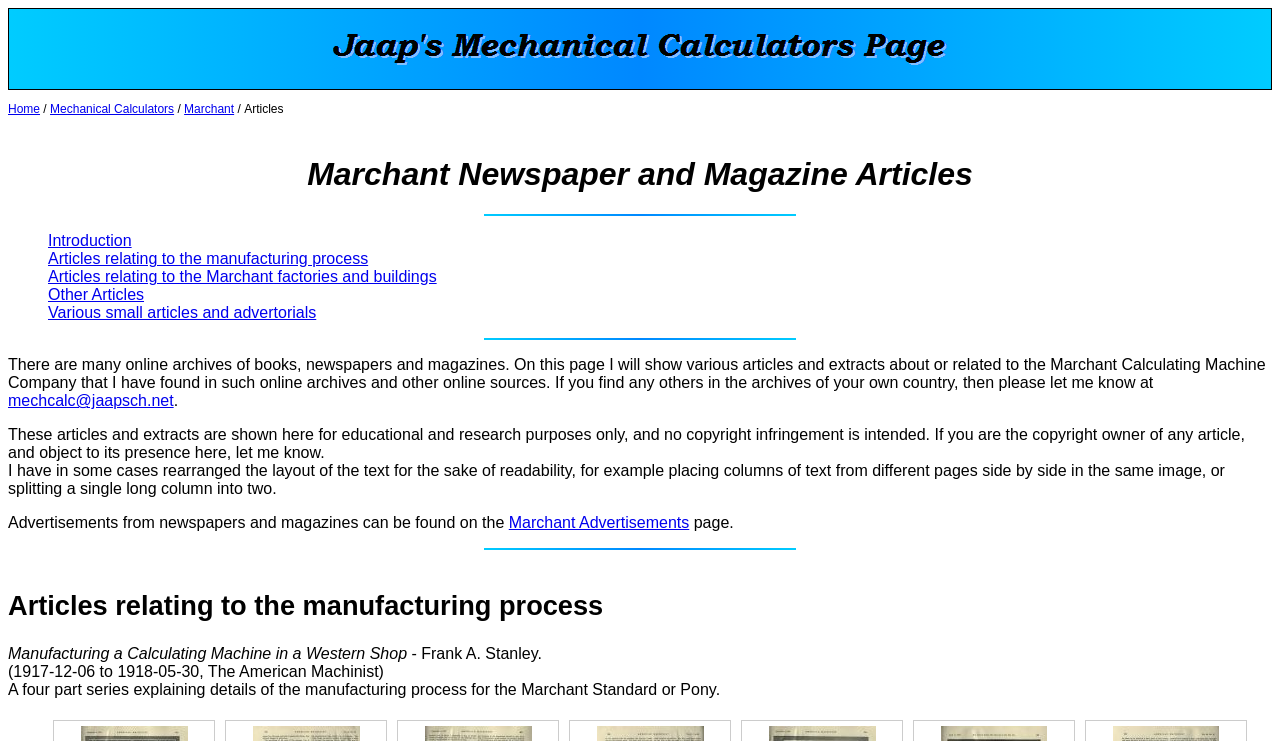What is the author's intention regarding copyright?
Based on the image, answer the question with as much detail as possible.

According to the text, the author intends to show the articles and extracts for educational and research purposes only, and no copyright infringement is intended. If the copyright owner of any article objects to its presence, the author is willing to remove it.